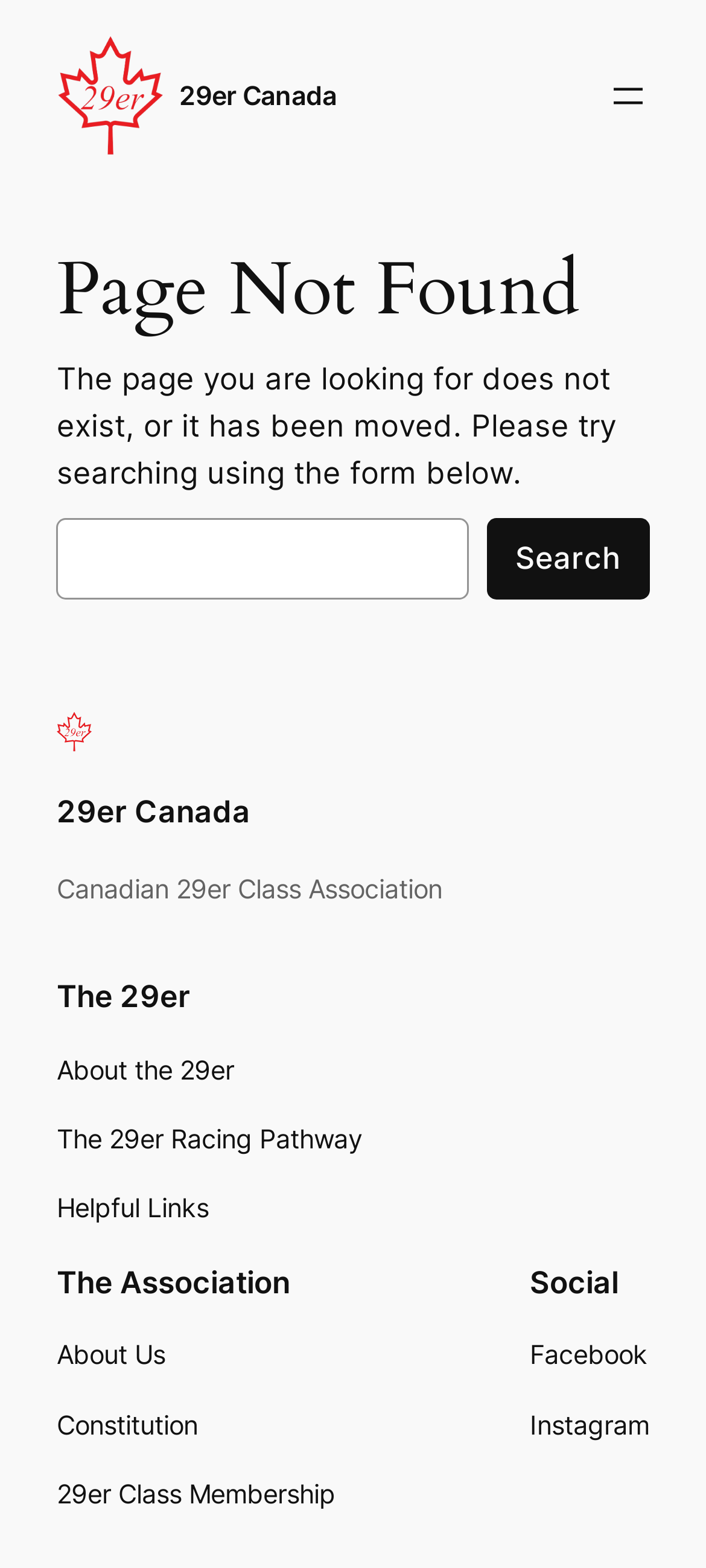Can you specify the bounding box coordinates for the region that should be clicked to fulfill this instruction: "Learn about the 29er".

[0.08, 0.624, 0.513, 0.648]